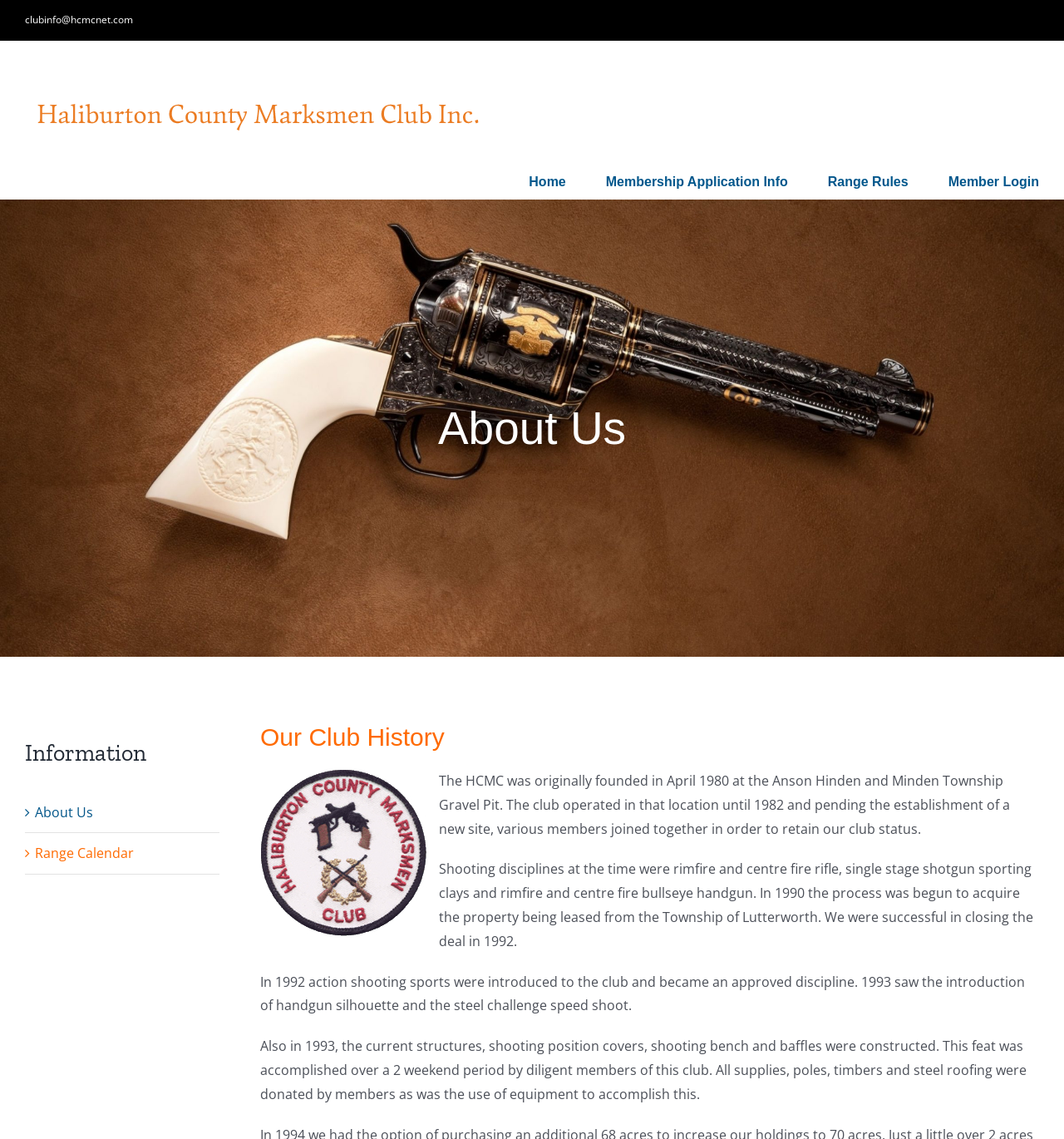Please determine the bounding box coordinates of the element's region to click for the following instruction: "Read about 'Our Club History'".

[0.245, 0.635, 0.977, 0.661]